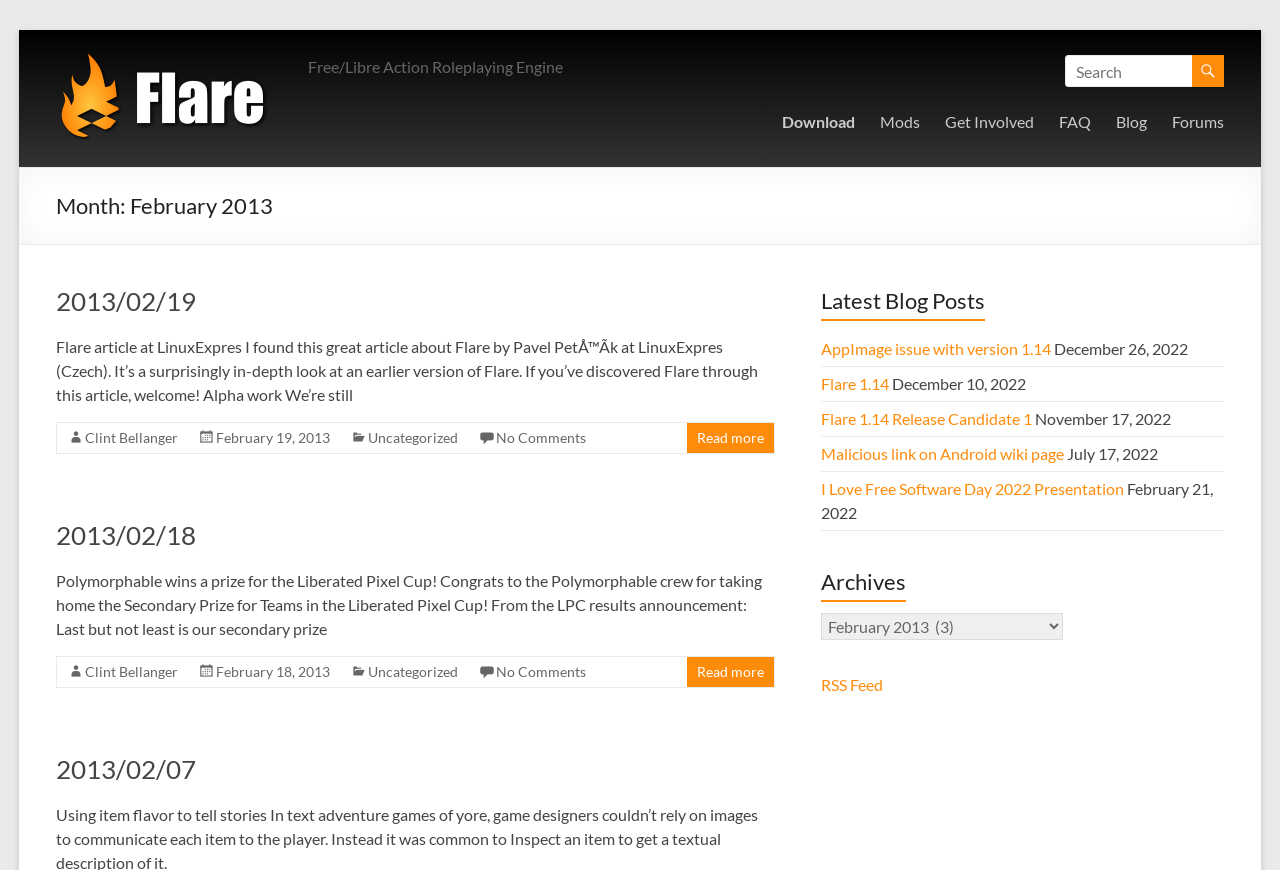Please locate the bounding box coordinates of the element that needs to be clicked to achieve the following instruction: "View the latest blog posts". The coordinates should be four float numbers between 0 and 1, i.e., [left, top, right, bottom].

[0.641, 0.328, 0.956, 0.382]